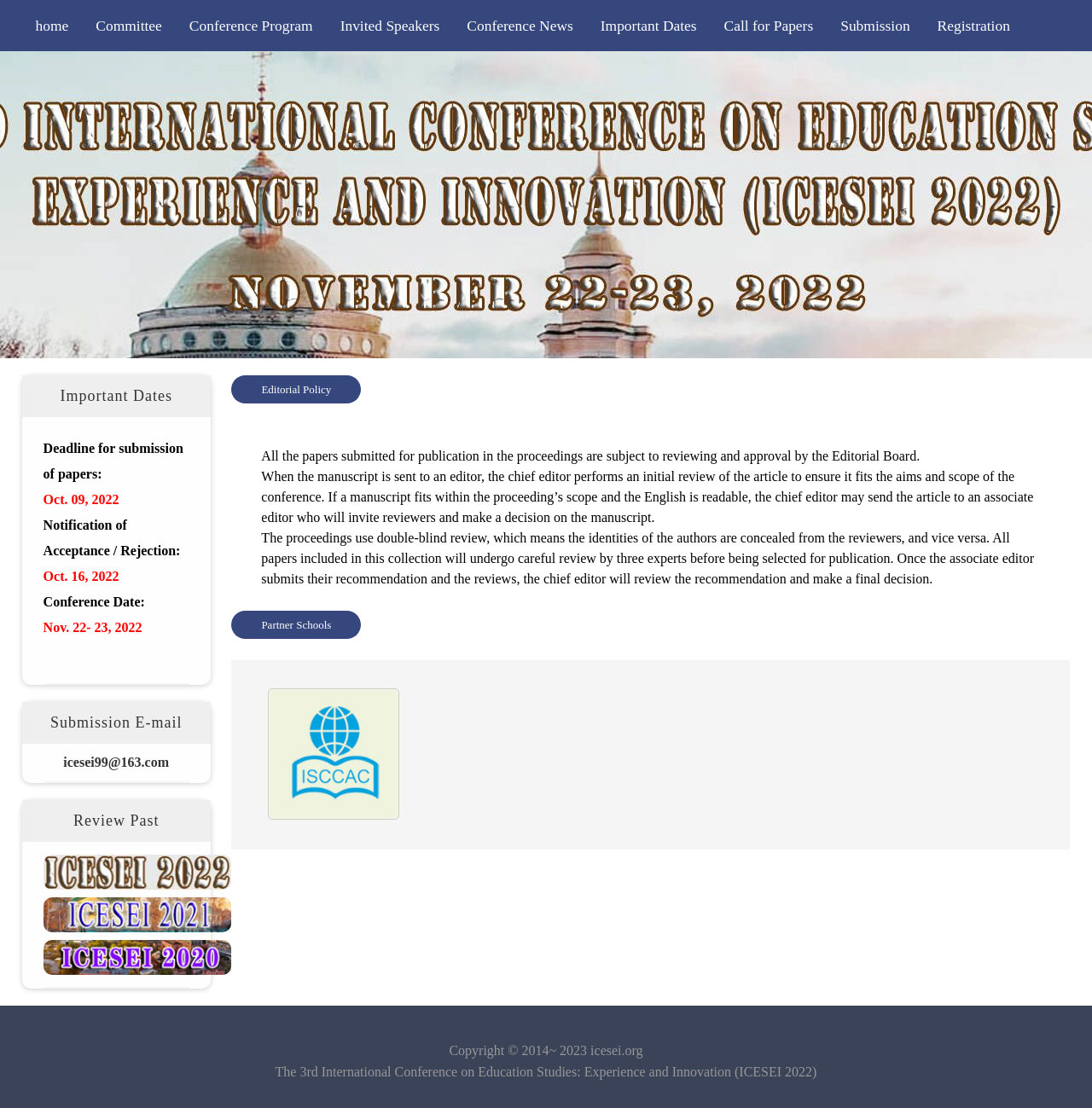What is the review process for papers?
Using the image as a reference, give an elaborate response to the question.

I found the answer by reading the 'Editorial Policy' section, where it states that the proceedings use double-blind review, which means the identities of the authors are concealed from the reviewers, and vice versa.